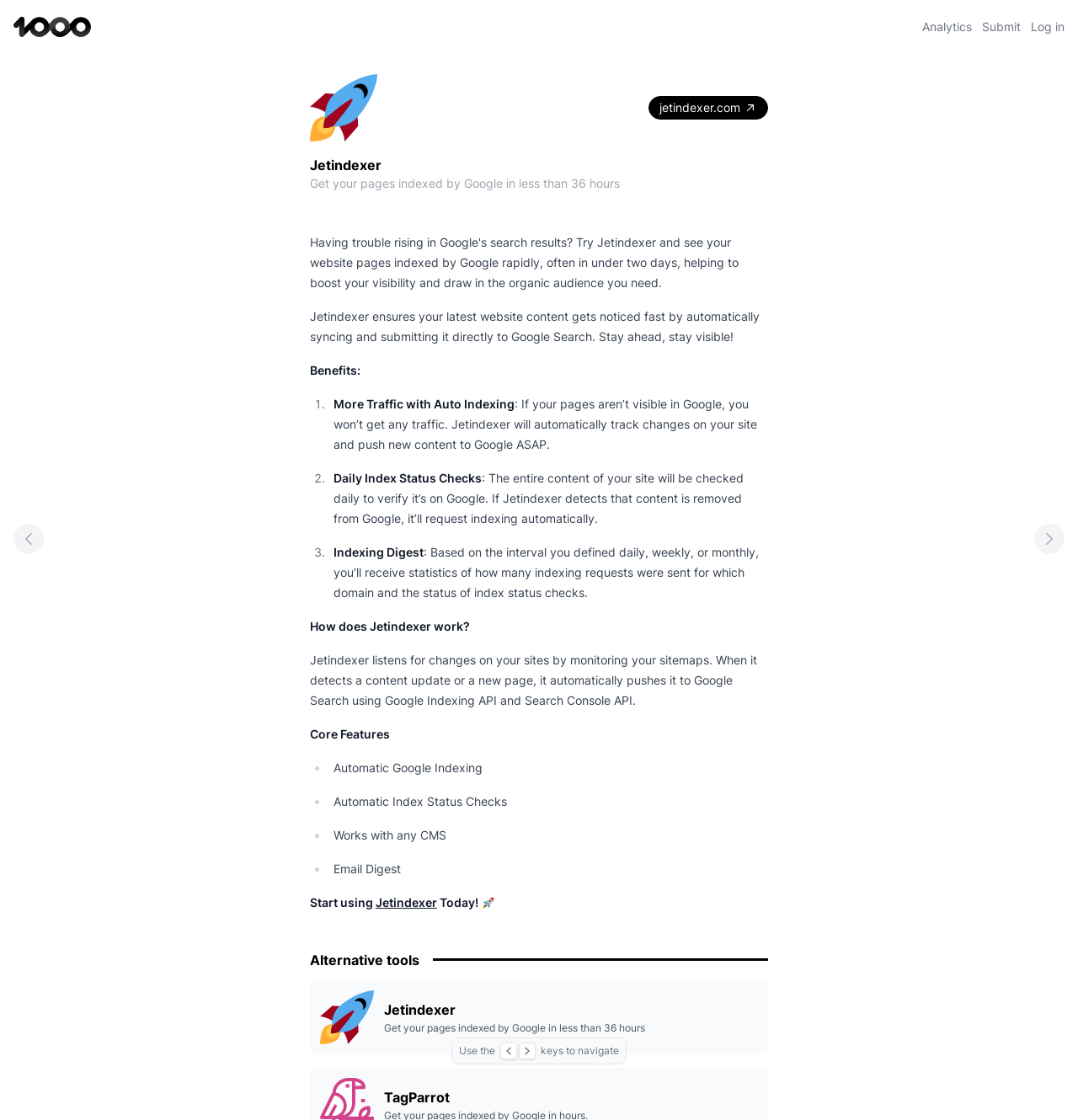What is the alternative tool mentioned on the webpage?
Answer the question with as much detail as you can, using the image as a reference.

The webpage mentions 'Alternative tools' and lists 'Jetindexer' and 'TagParrot' as options, suggesting that TagParrot is an alternative tool to Jetindexer.